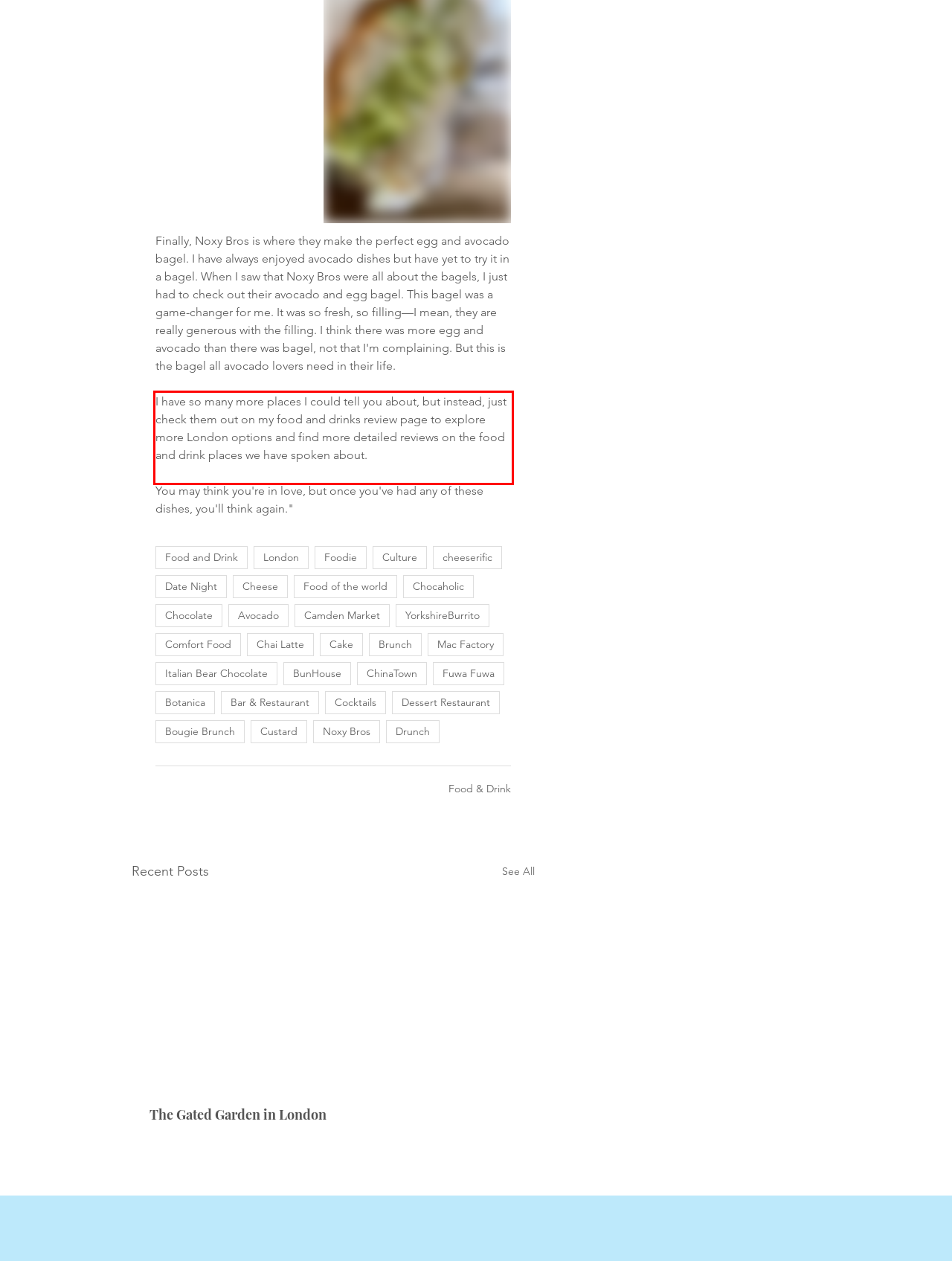Using the provided webpage screenshot, identify and read the text within the red rectangle bounding box.

I have so many more places I could tell you about, but instead, just check them out on my food and drinks review page to explore more London options and find more detailed reviews on the food and drink places we have spoken about.